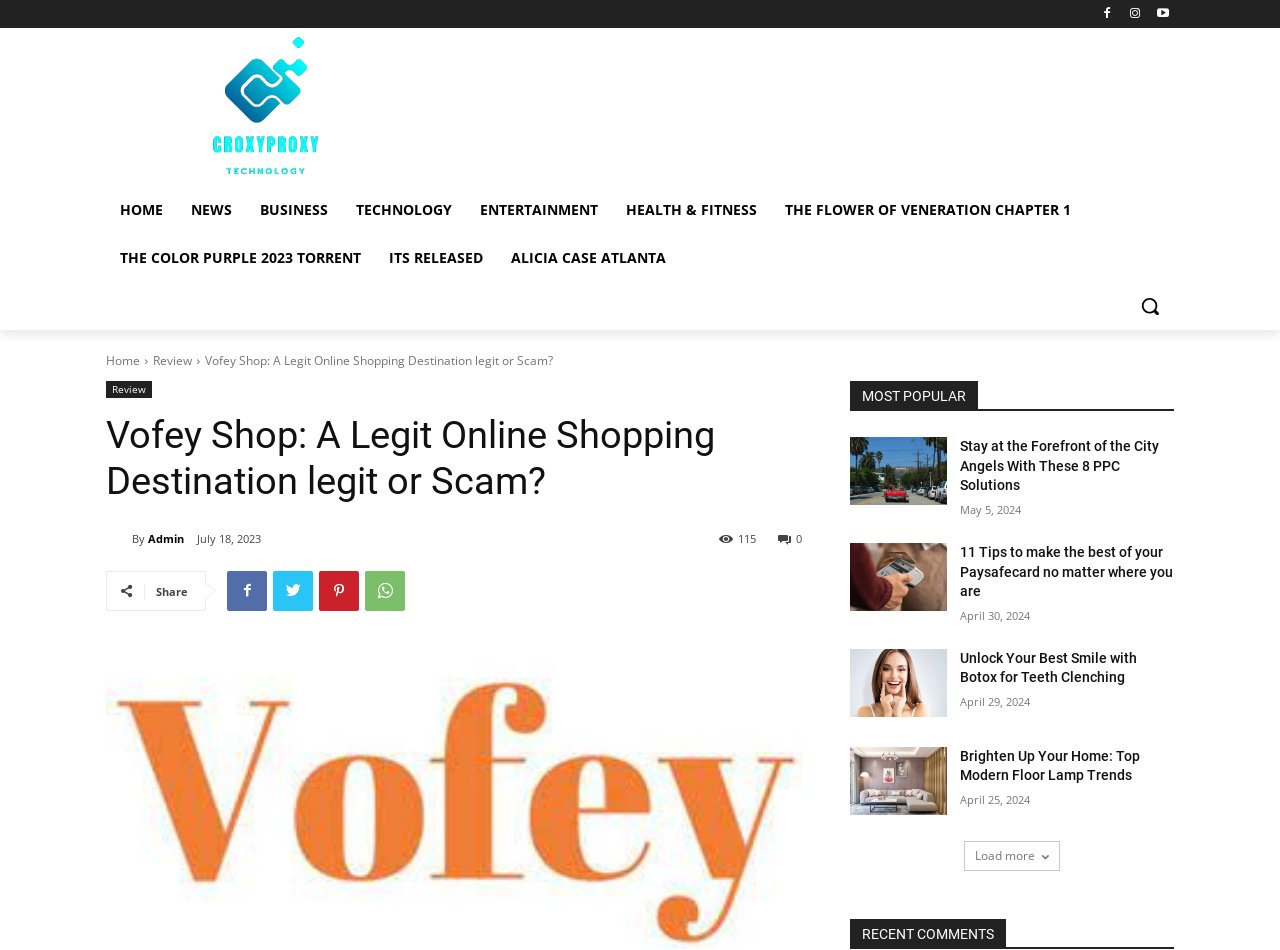What is the date of the last article in the 'MOST POPULAR' section?
Look at the screenshot and provide an in-depth answer.

The date of the last article in the 'MOST POPULAR' section can be found in the time element, which is 'April 25, 2024'. This date is associated with the article 'Brighten Up Your Home: Top Modern Floor Lamp Trends'.